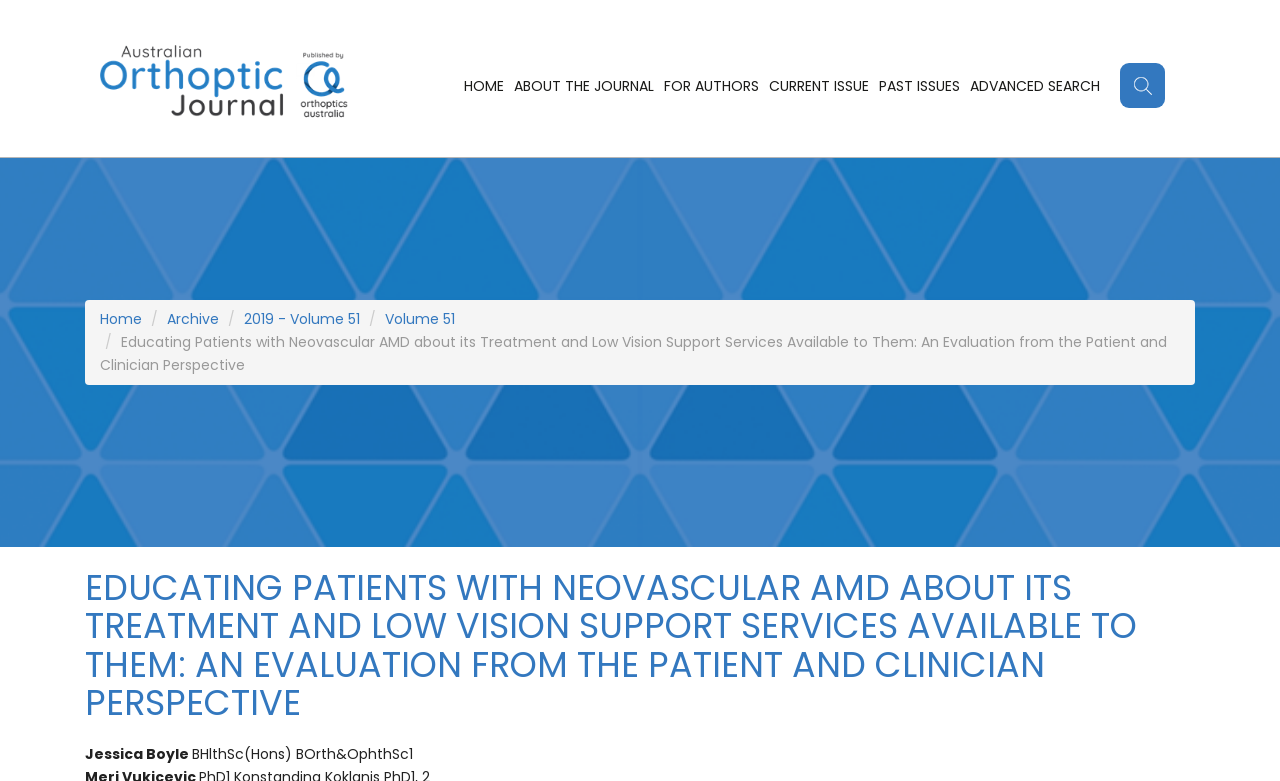From the image, can you give a detailed response to the question below:
What is the title of the article?

I look at the main content area of the webpage and see a heading that reads 'EDUCATING PATIENTS WITH NEOVASCULAR AMD ABOUT ITS TREATMENT AND LOW VISION SUPPORT SERVICES AVAILABLE TO THEM: AN EVALUATION FROM THE PATIENT AND CLINICIAN PERSPECTIVE'. The title of the article is 'Educating Patients with Neovascular AMD'.